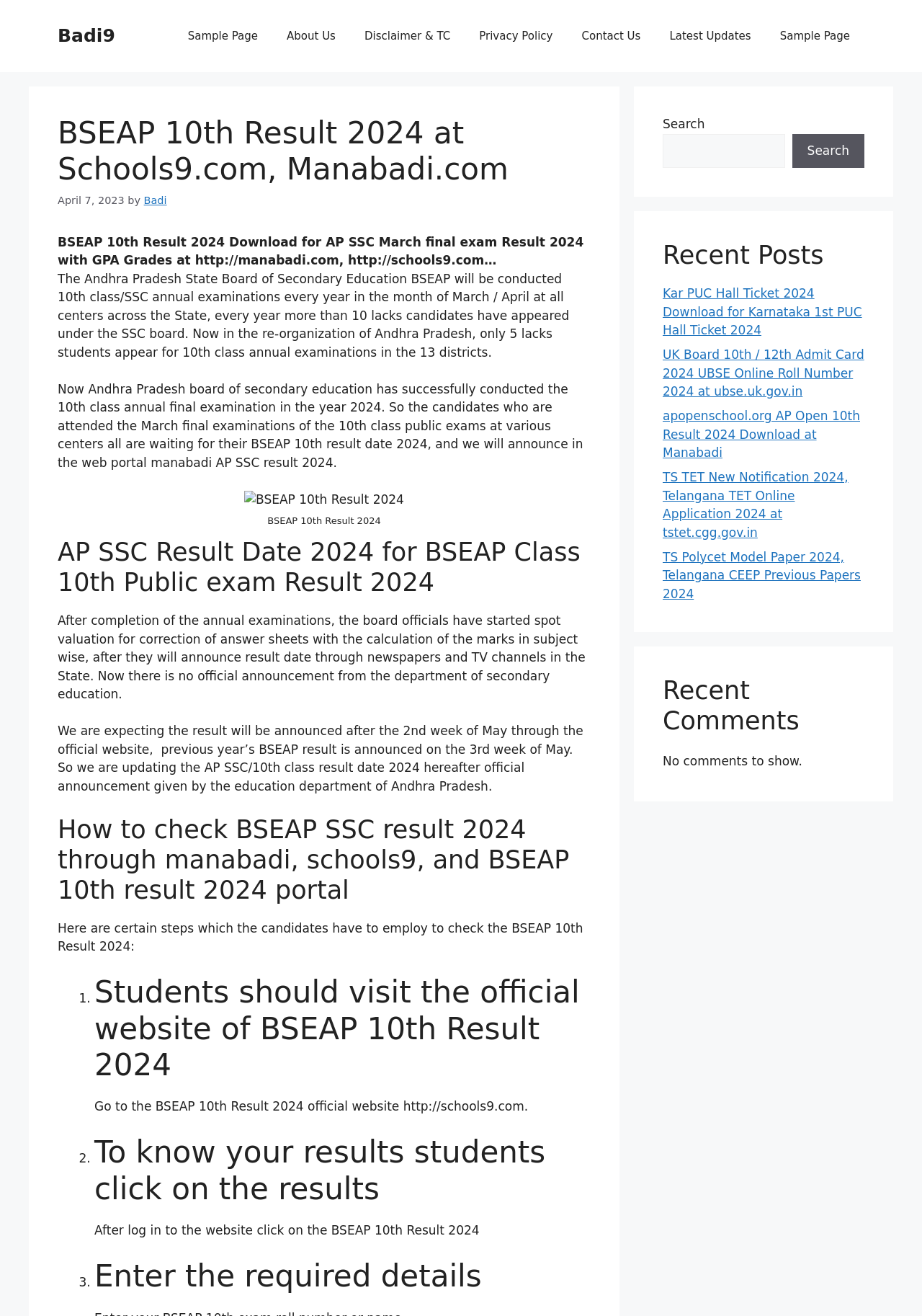Please respond to the question with a concise word or phrase:
What is the expected date of announcement of BSEAP 10th result 2024?

2nd week of May